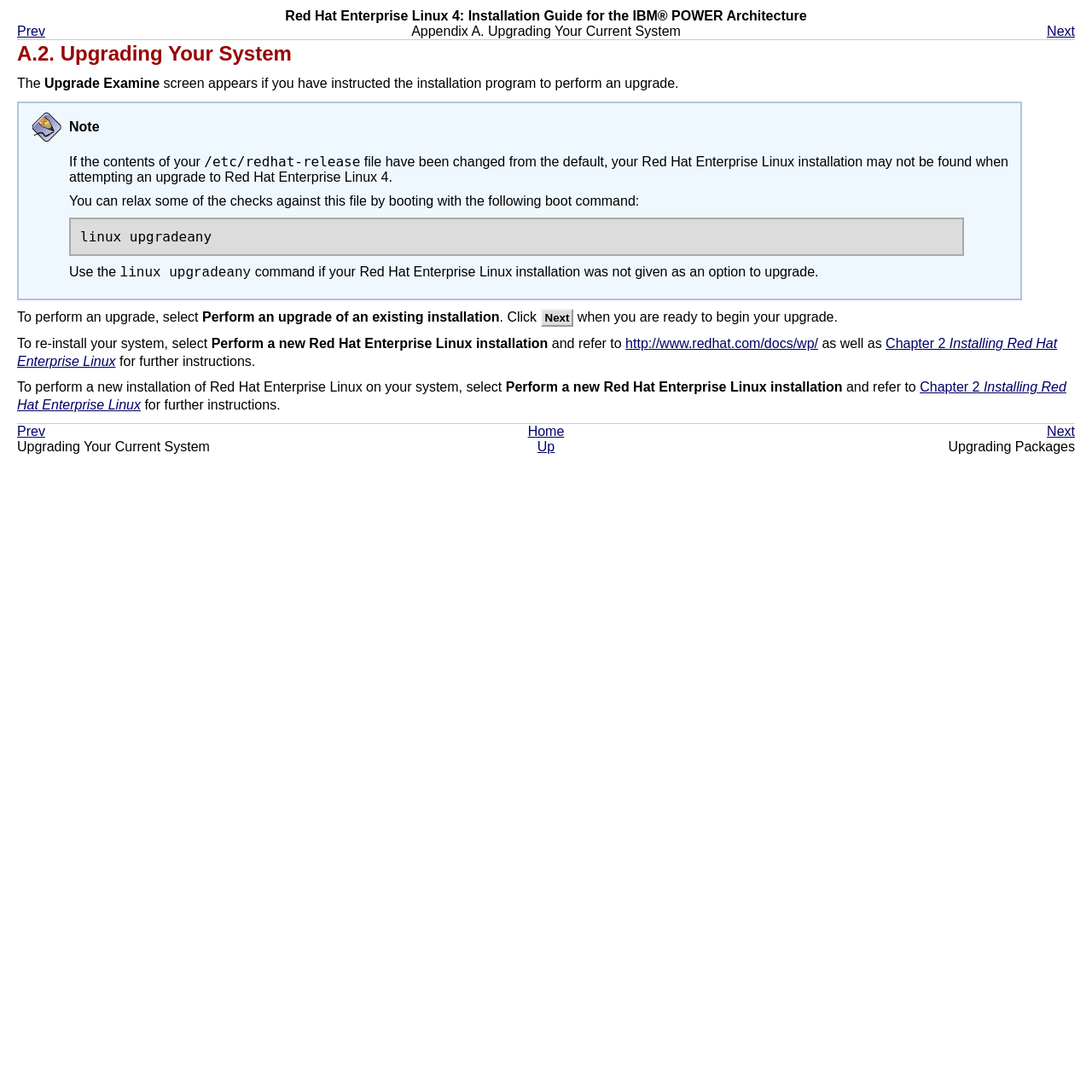What is the current section of the installation guide?
Look at the screenshot and respond with a single word or phrase.

Upgrading Your System